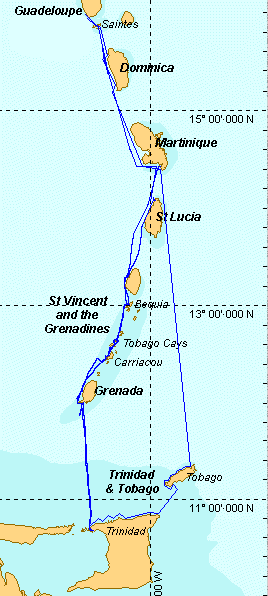Paint a vivid picture with your words by describing the image in detail.

The image features a detailed nautical map of the Caribbean, highlighting a sailing route through various islands, including Guadeloupe, Dominica, Martinique, Saint Lucia, Saint Vincent and the Grenadines, Grenada, and Trinidad & Tobago. The route is depicted with blue lines connecting each destination, illustrating the passages made between these points. This map serves as a visual representation of a cruising itinerary, emphasizing the island-hopping adventures in the region and pinpointing key locations for sailors exploring the vibrant seascape of the Caribbean. It captures the essence of maritime navigation, depicting both the geographical layout and the potential exploration paths in these tropical waters.